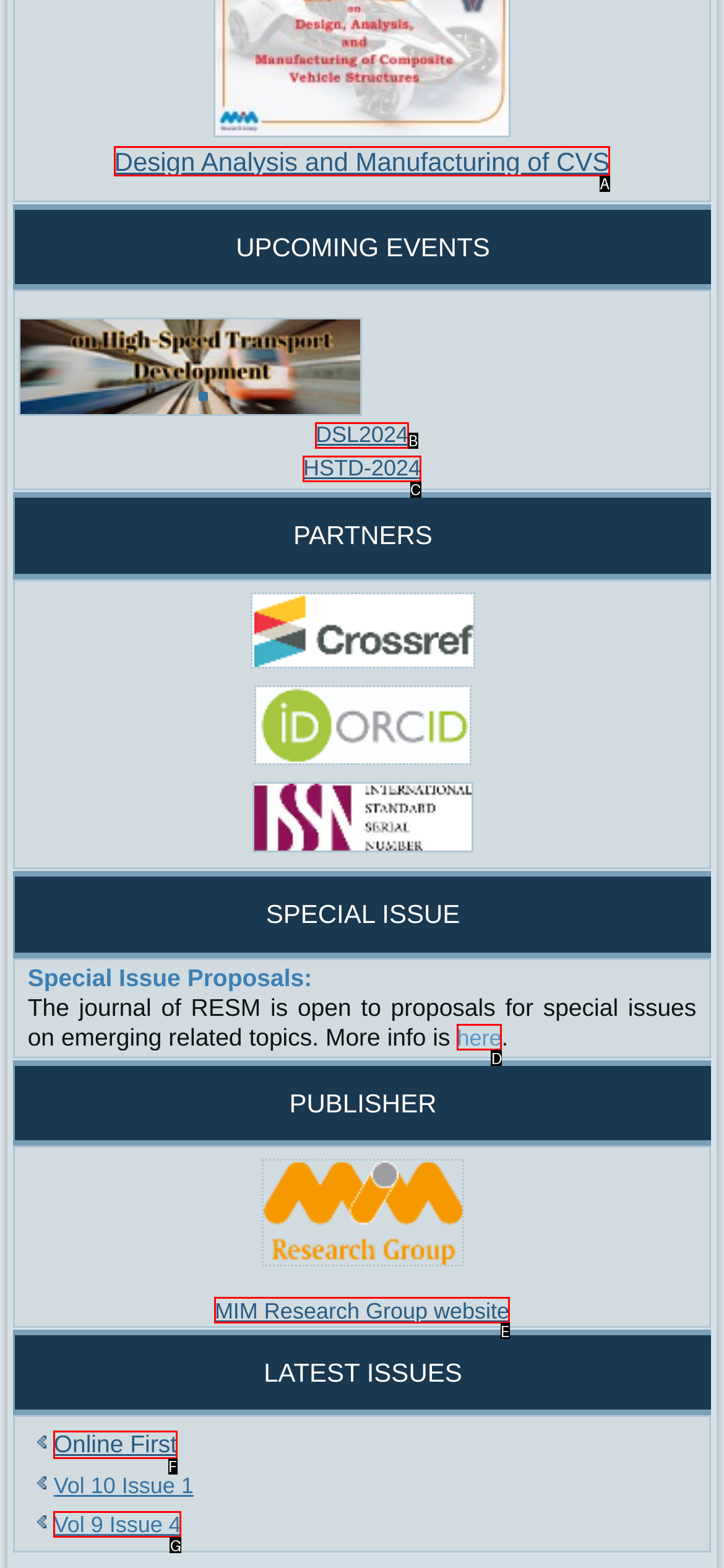Assess the description: HSTD-2024 and select the option that matches. Provide the letter of the chosen option directly from the given choices.

C